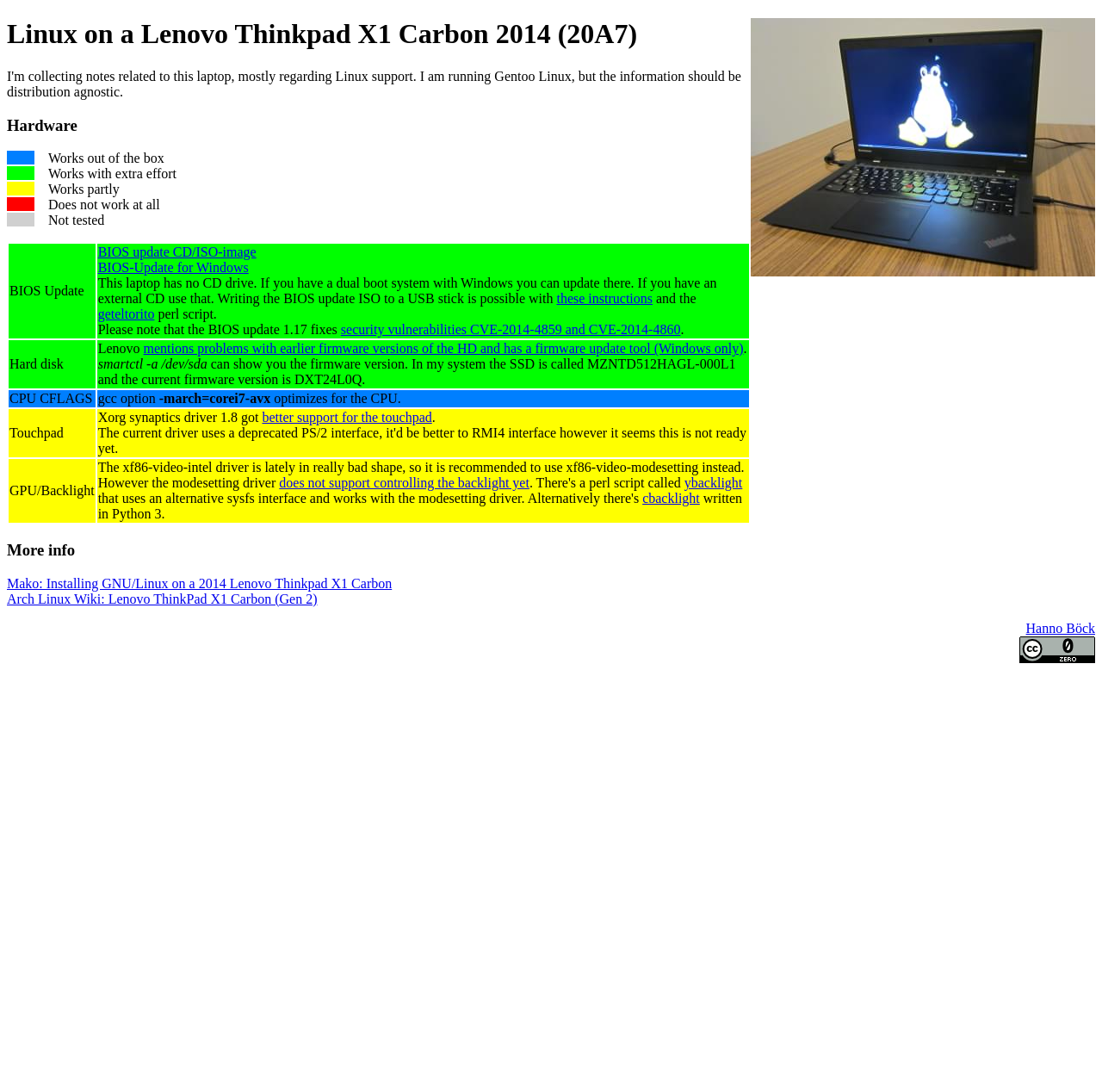Provide your answer to the question using just one word or phrase: What is the recommended driver for the GPU/Backlight on this laptop?

xf86-video-modesetting